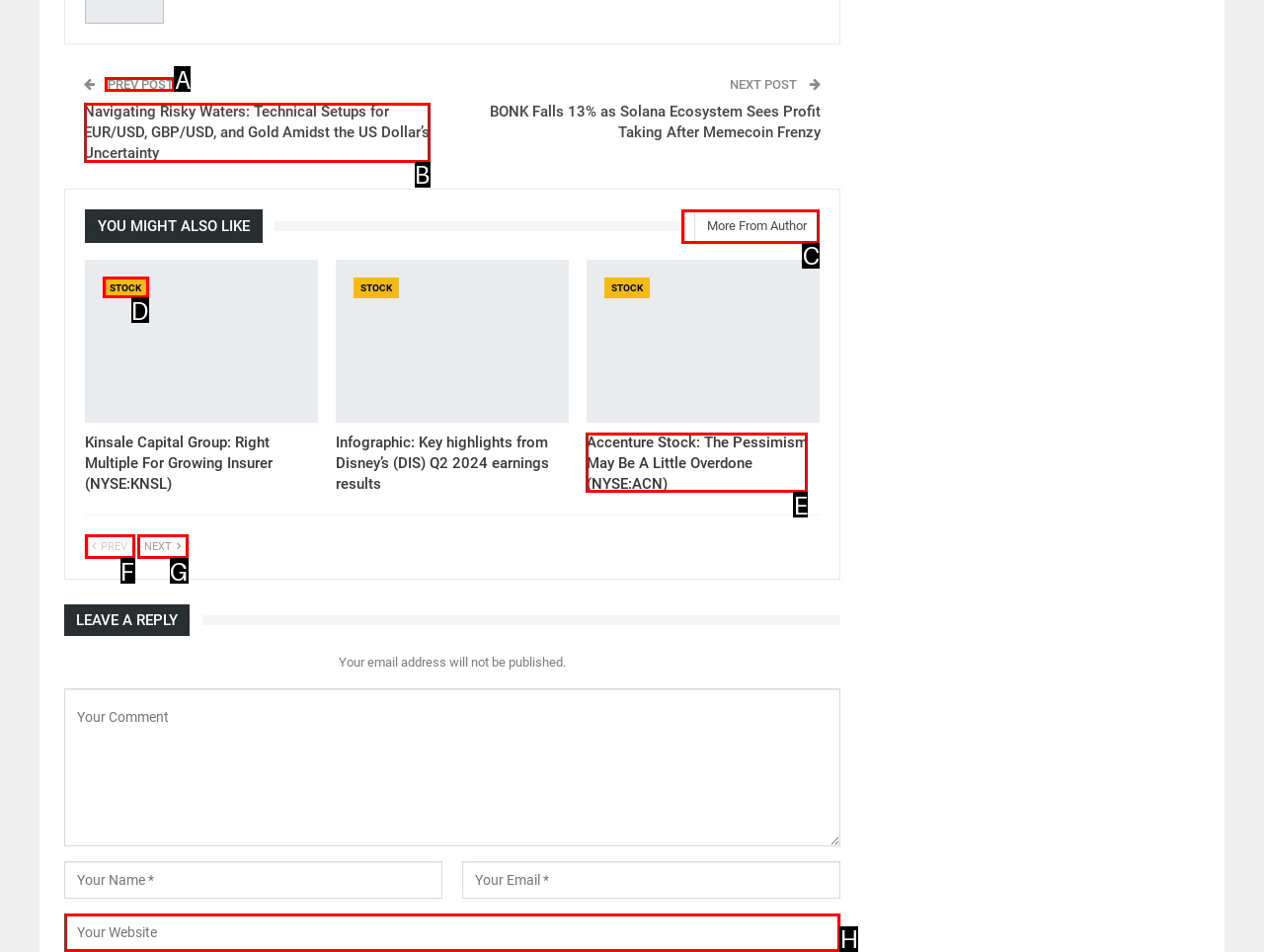Find the correct option to complete this instruction: Click on the previous post. Reply with the corresponding letter.

A